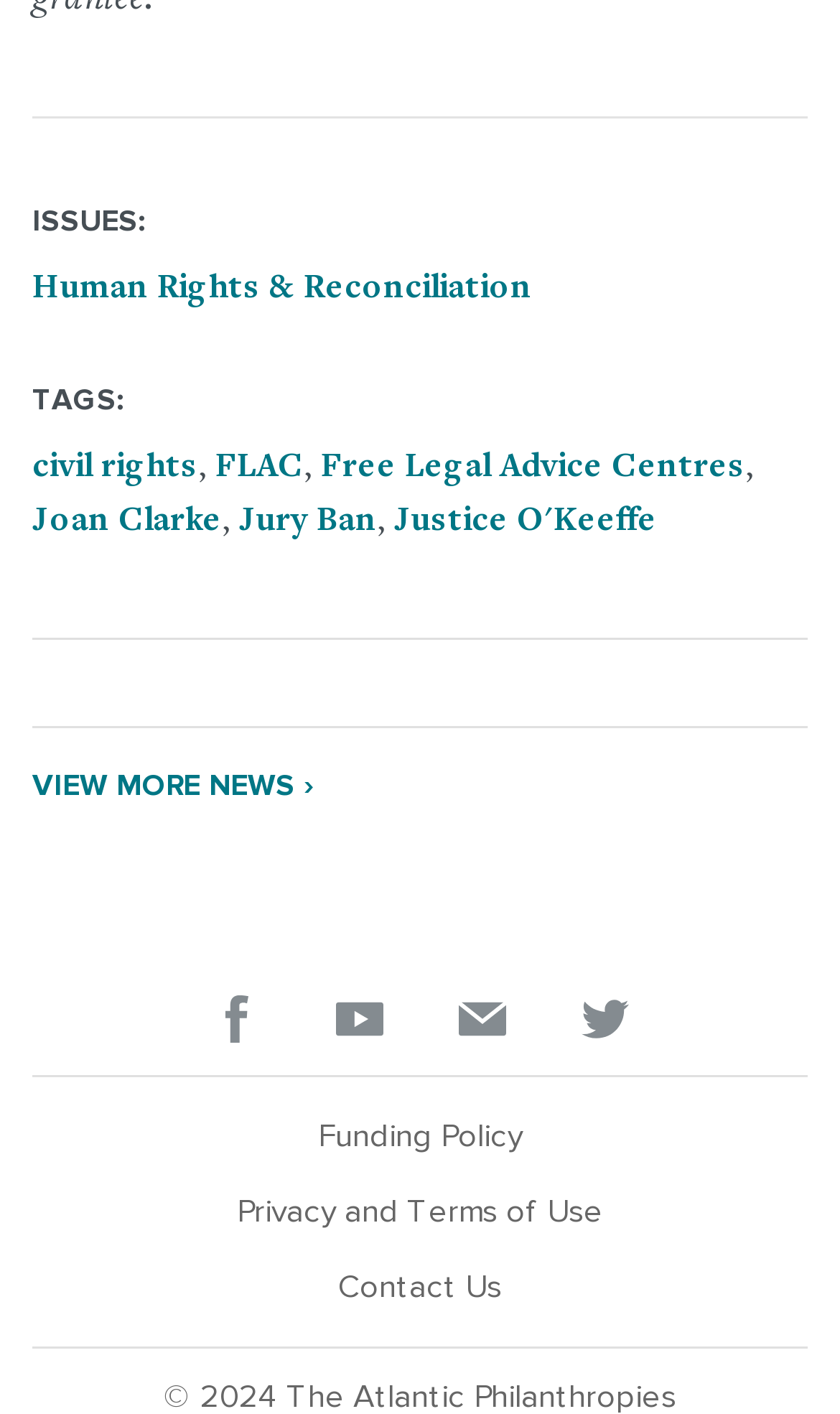Identify the bounding box coordinates of the part that should be clicked to carry out this instruction: "View Free Legal Advice Centres".

[0.382, 0.318, 0.887, 0.342]